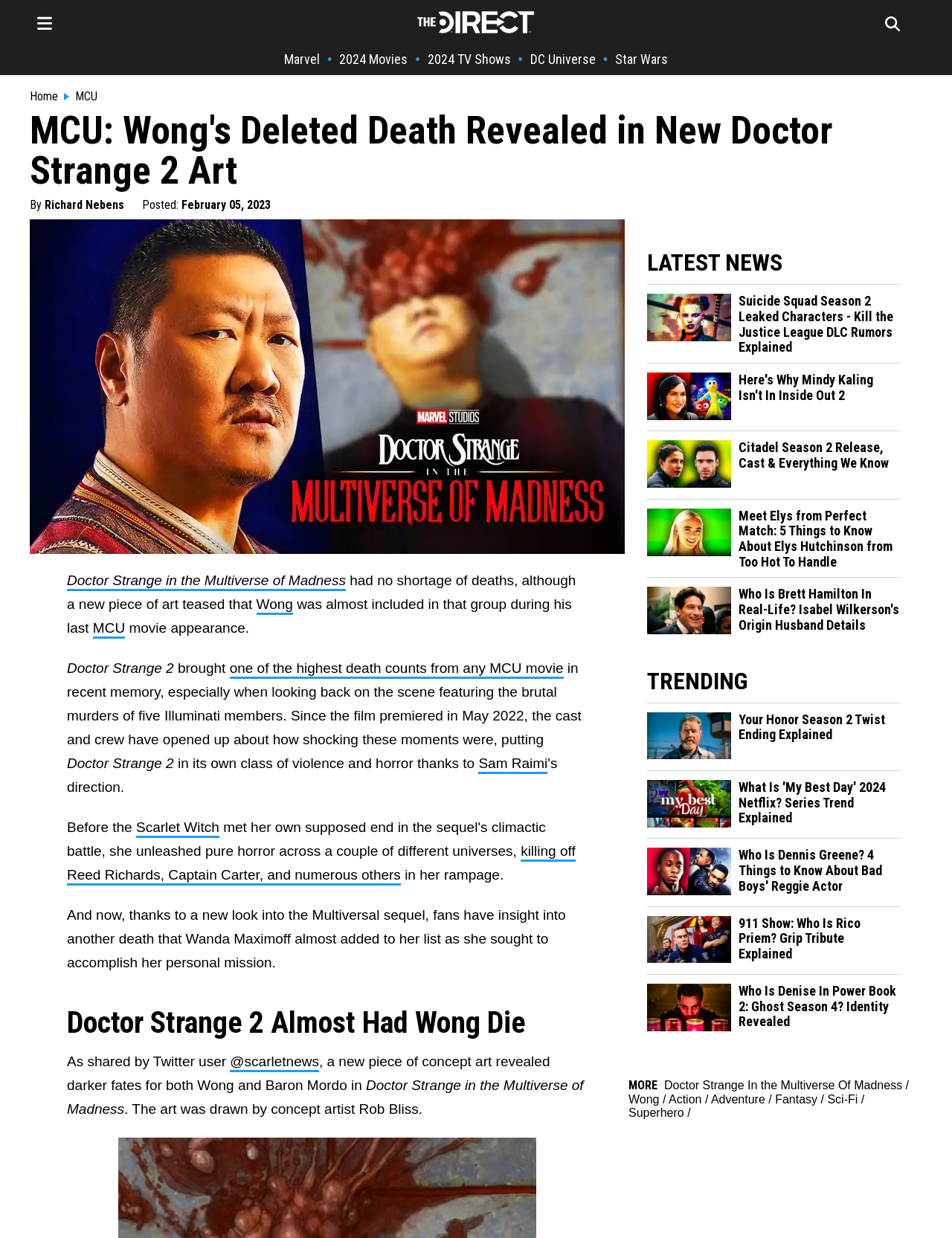Please find the bounding box coordinates of the element's region to be clicked to carry out this instruction: "Check out the trending article about Your Honor Season 2".

[0.68, 0.605, 0.768, 0.615]